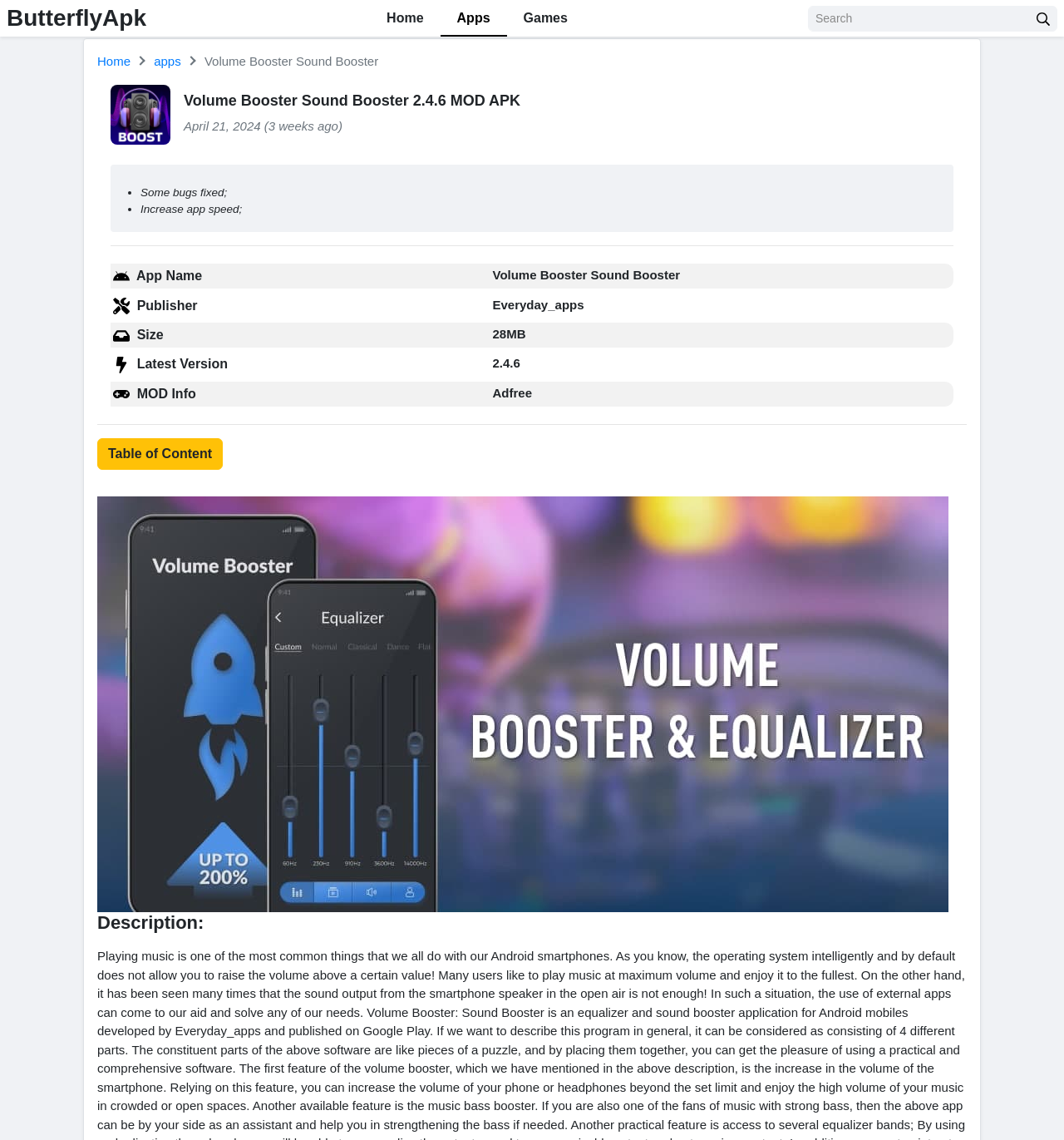What is the name of the app? From the image, respond with a single word or brief phrase.

Volume Booster Sound Booster